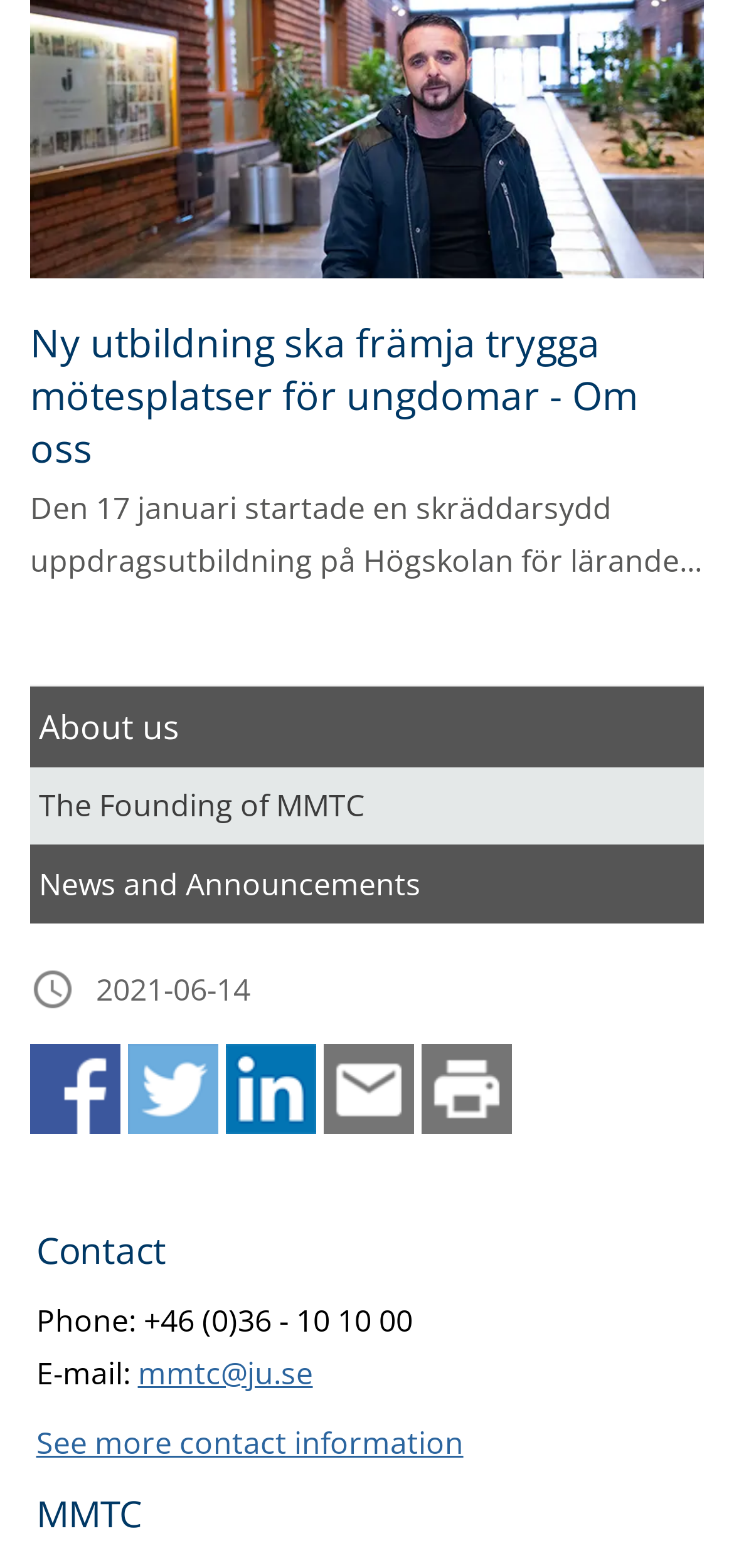Give a one-word or one-phrase response to the question: 
What is the name of the institution offering the customized training program?

Högskolan för lärande